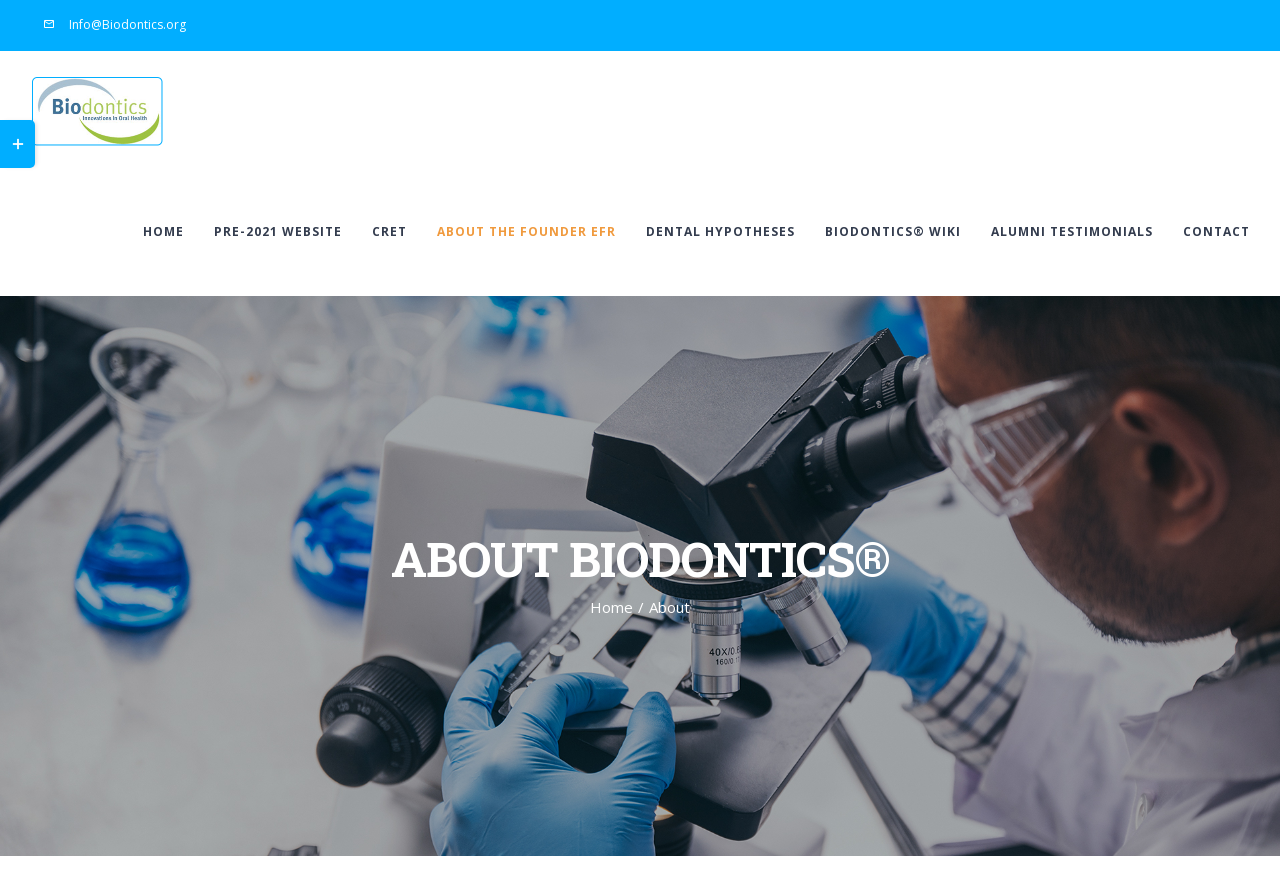Determine the bounding box coordinates for the area you should click to complete the following instruction: "Go to Home page".

[0.112, 0.19, 0.144, 0.332]